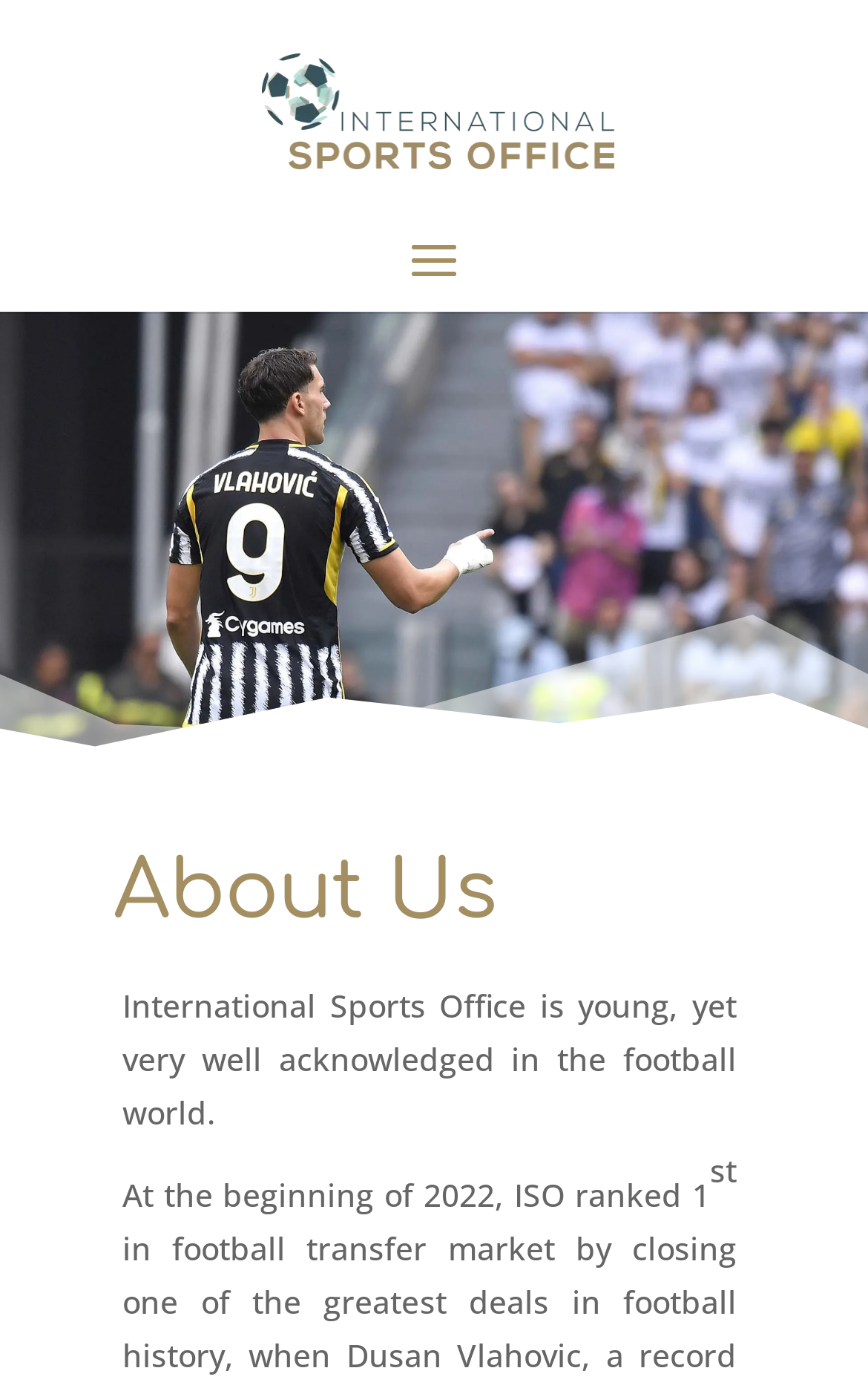What is the name of the organization?
Using the image as a reference, answer the question with a short word or phrase.

International Sports Office